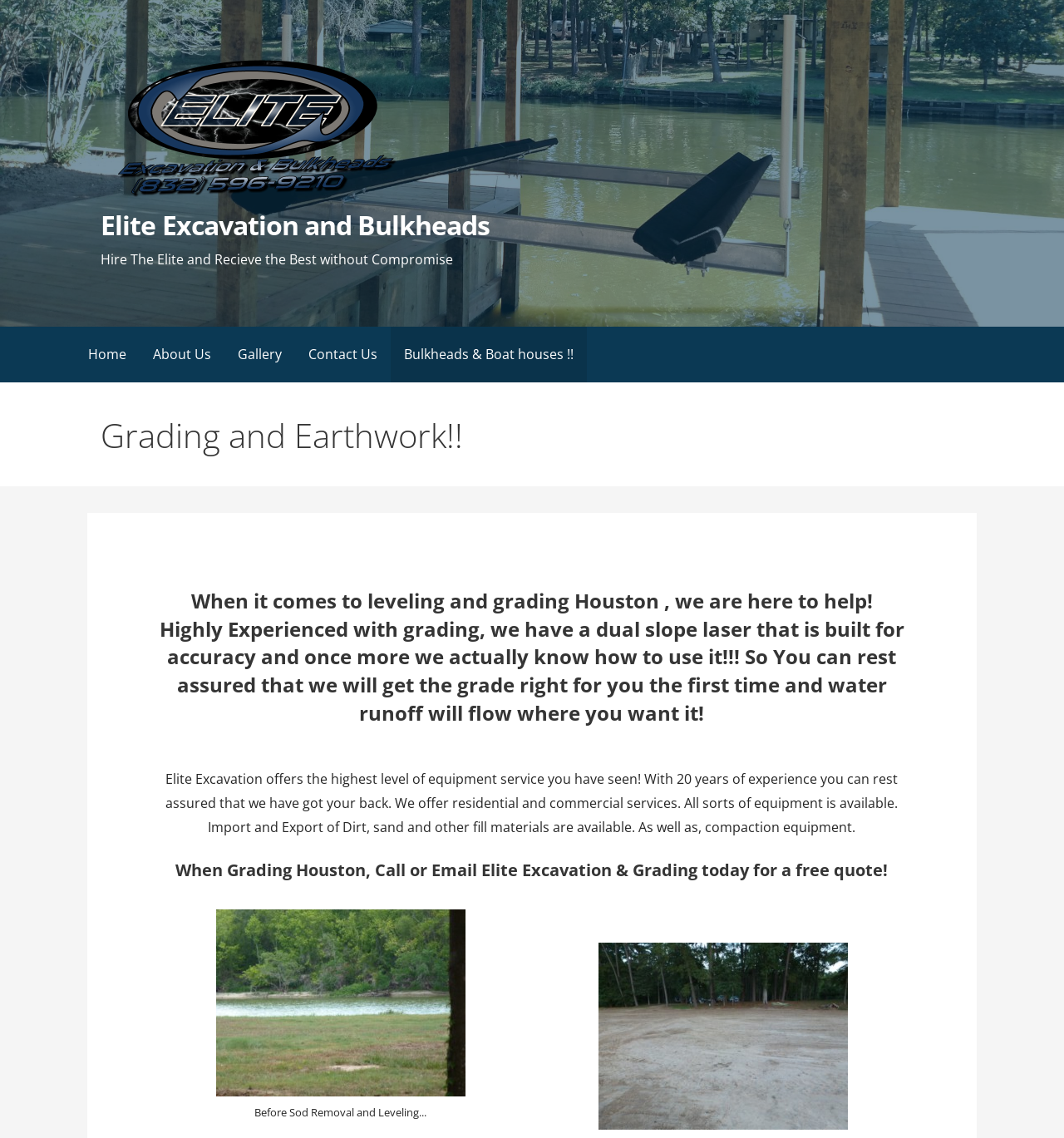What is the company's name?
Could you answer the question with a detailed and thorough explanation?

The company's name is mentioned in the link 'Elite Excavation and Bulkheads' and also in the heading 'Elite Excavation and Bulkheads'.